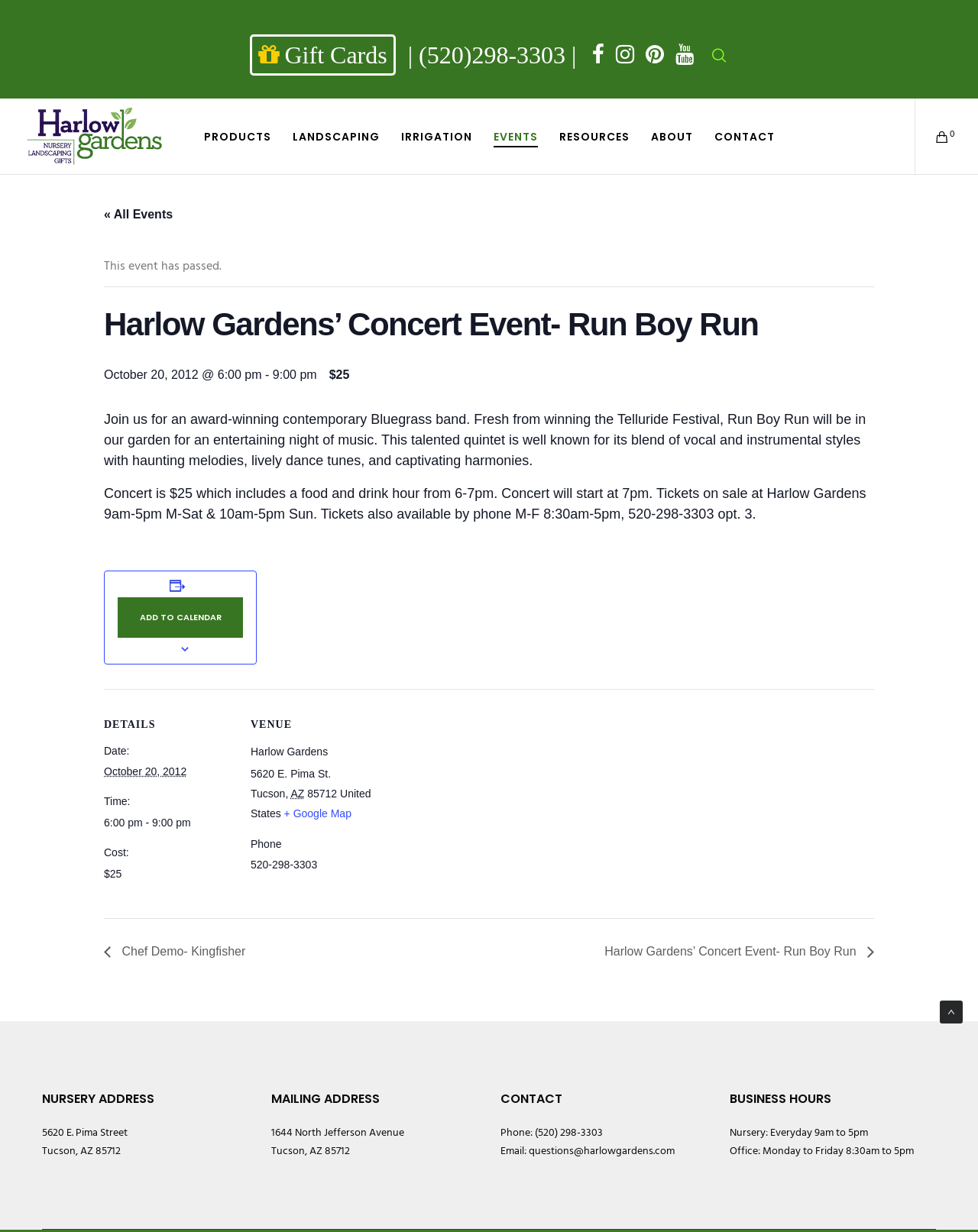From the image, can you give a detailed response to the question below:
What is the date of the concert?

The webpage mentions 'October 20, 2012 @ 6:00 pm - 9:00 pm' Therefore, the date of the concert is October 20, 2012.